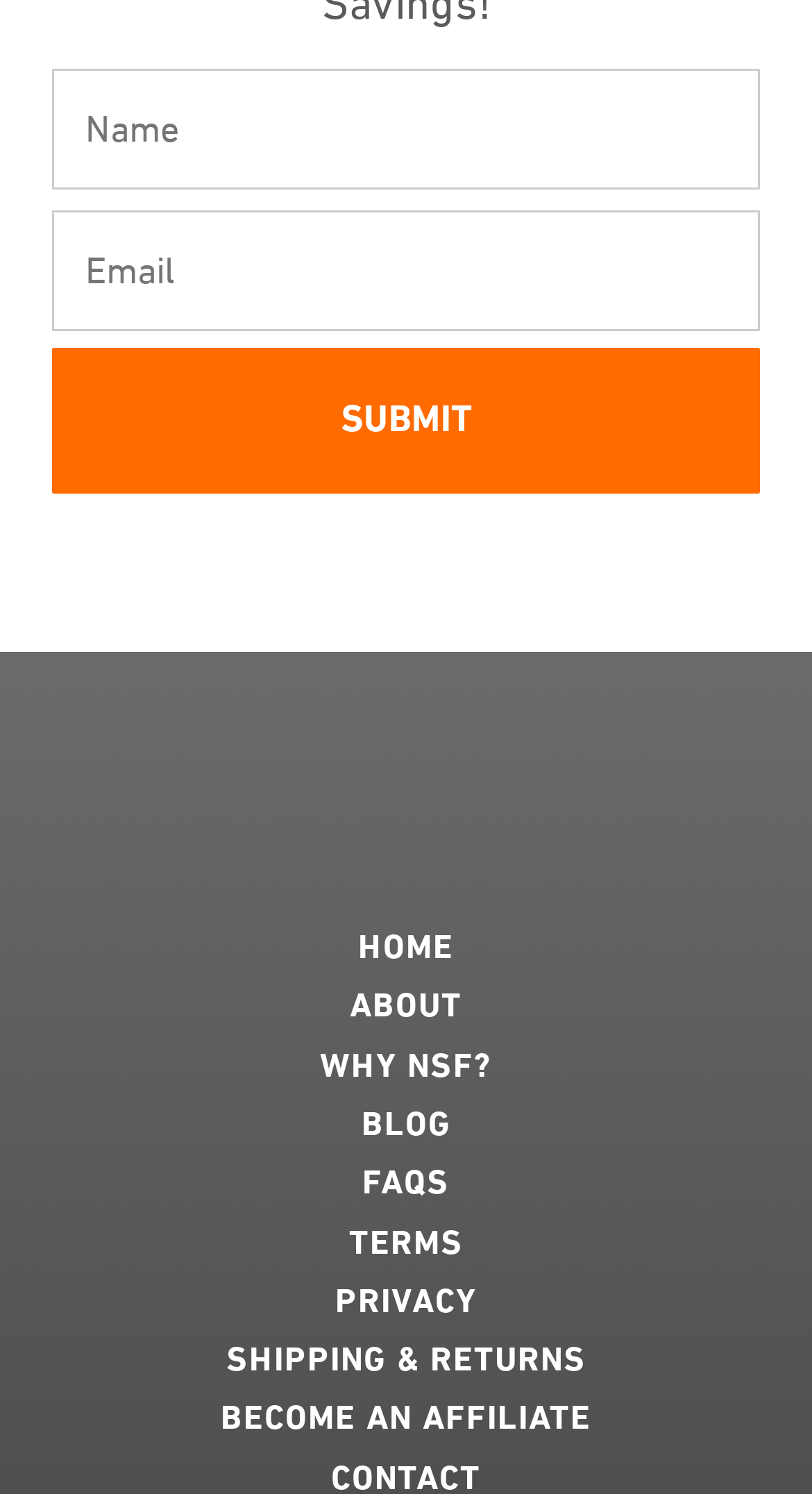How many textboxes are there? Based on the screenshot, please respond with a single word or phrase.

2